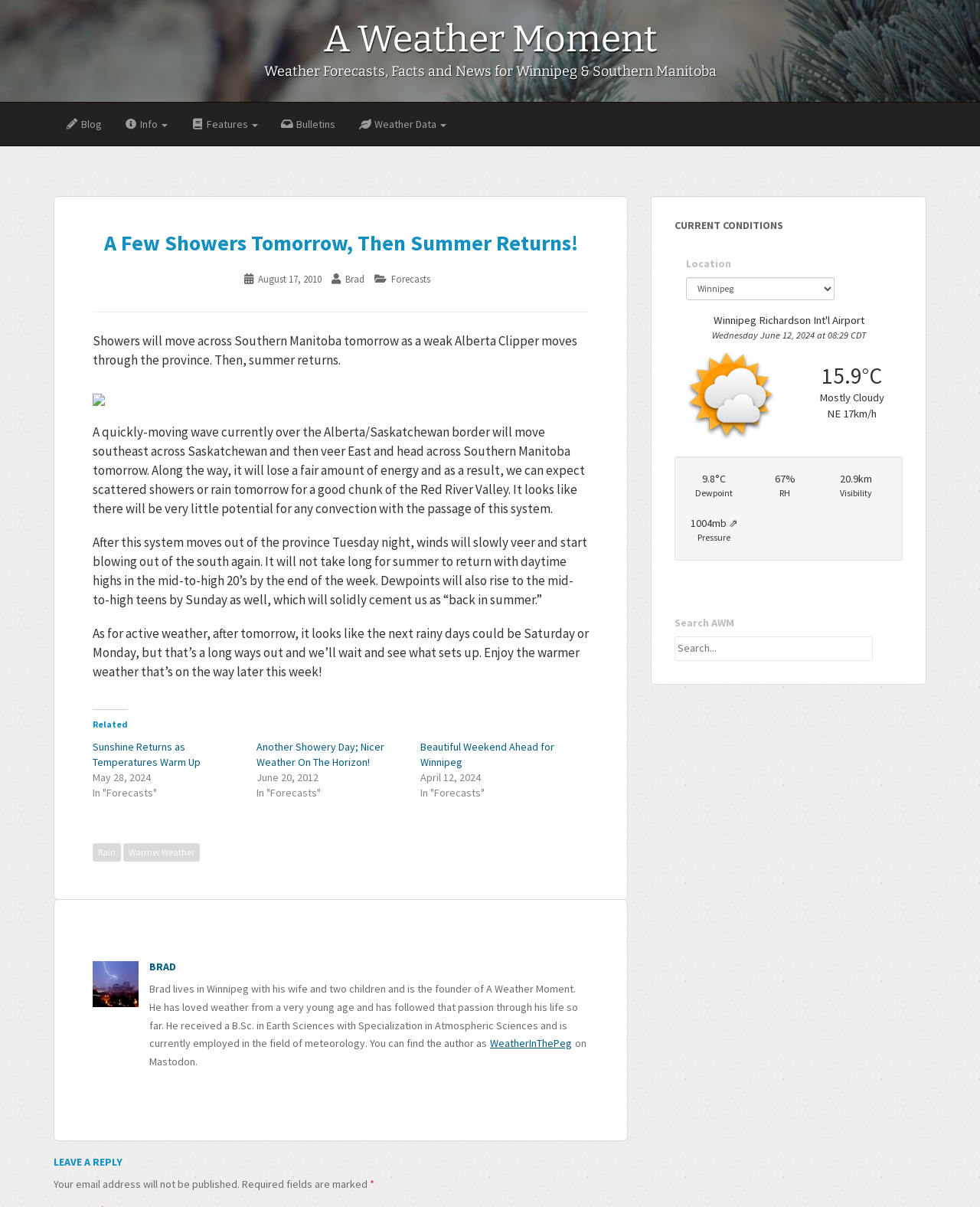Please answer the following question as detailed as possible based on the image: 
What is the author's name?

I found the author's name by looking at the 'A Weather Moment' section, where it is mentioned as 'Brad lives in Winnipeg with his wife and two children and is the founder of A Weather Moment'.